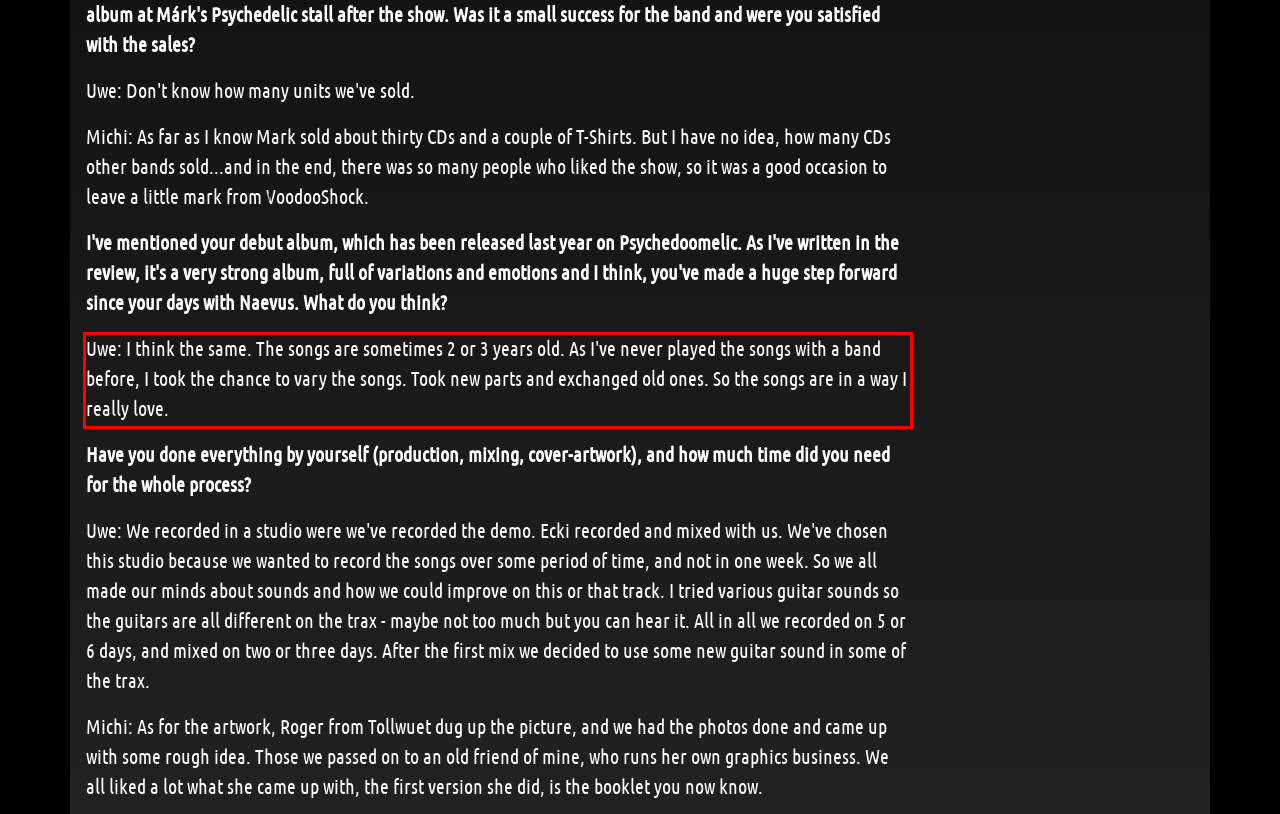You are provided with a webpage screenshot that includes a red rectangle bounding box. Extract the text content from within the bounding box using OCR.

Uwe: I think the same. The songs are sometimes 2 or 3 years old. As I've never played the songs with a band before, I took the chance to vary the songs. Took new parts and exchanged old ones. So the songs are in a way I really love.